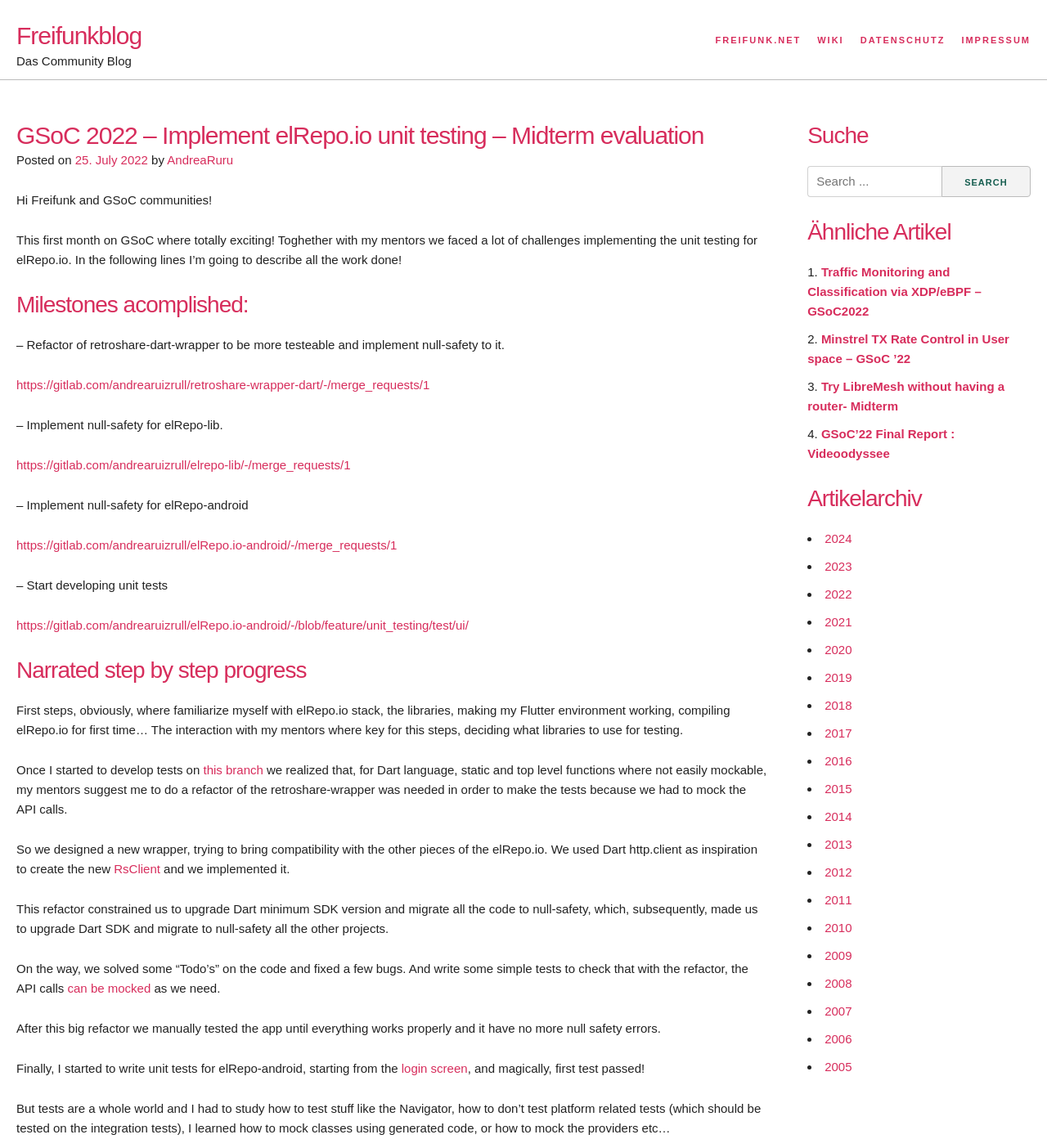What is the main heading of this webpage? Please extract and provide it.

GSoC 2022 – Implement elRepo.io unit testing – Midterm evaluation